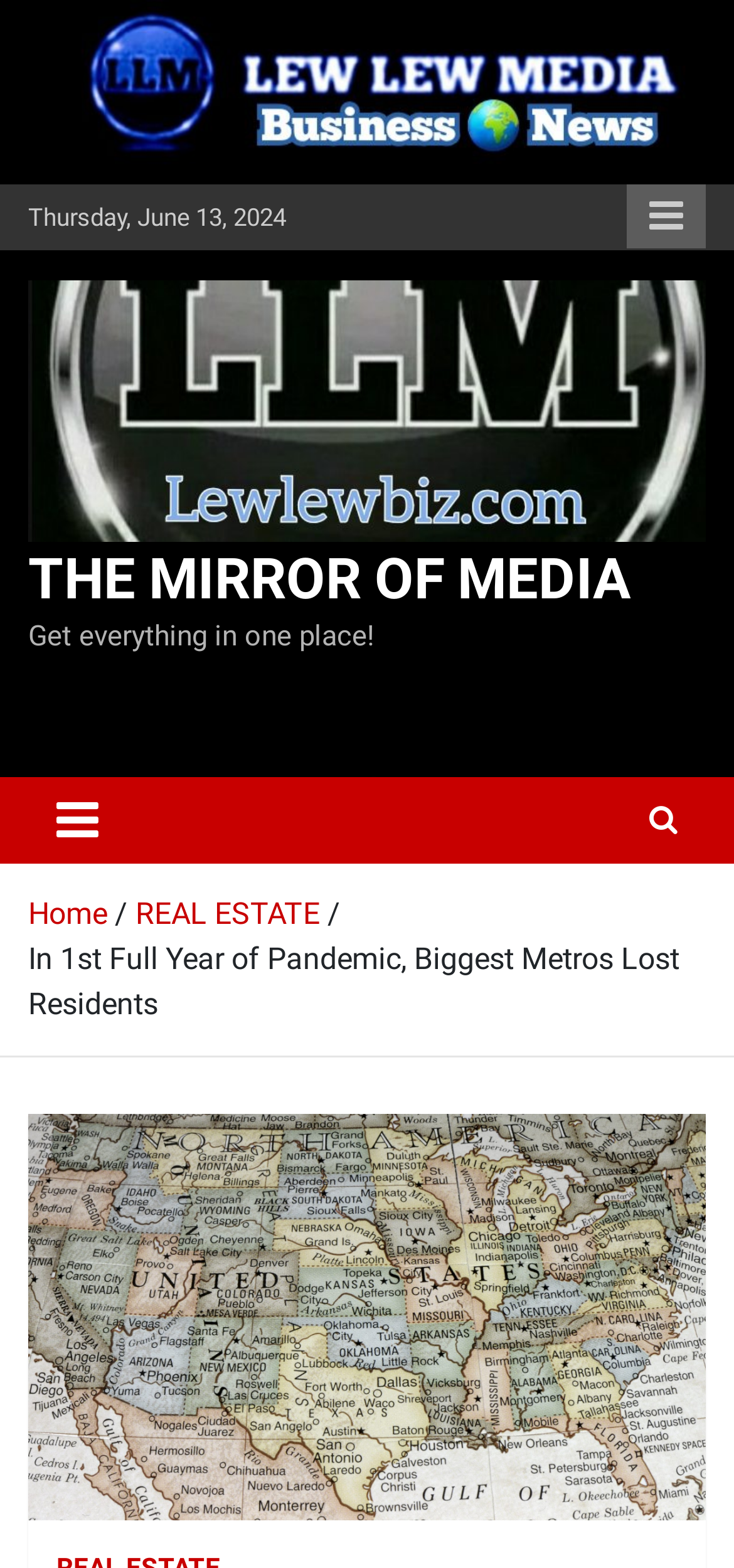Respond to the following query with just one word or a short phrase: 
What is the title of the article?

In 1st Full Year of Pandemic, Biggest Metros Lost Residents